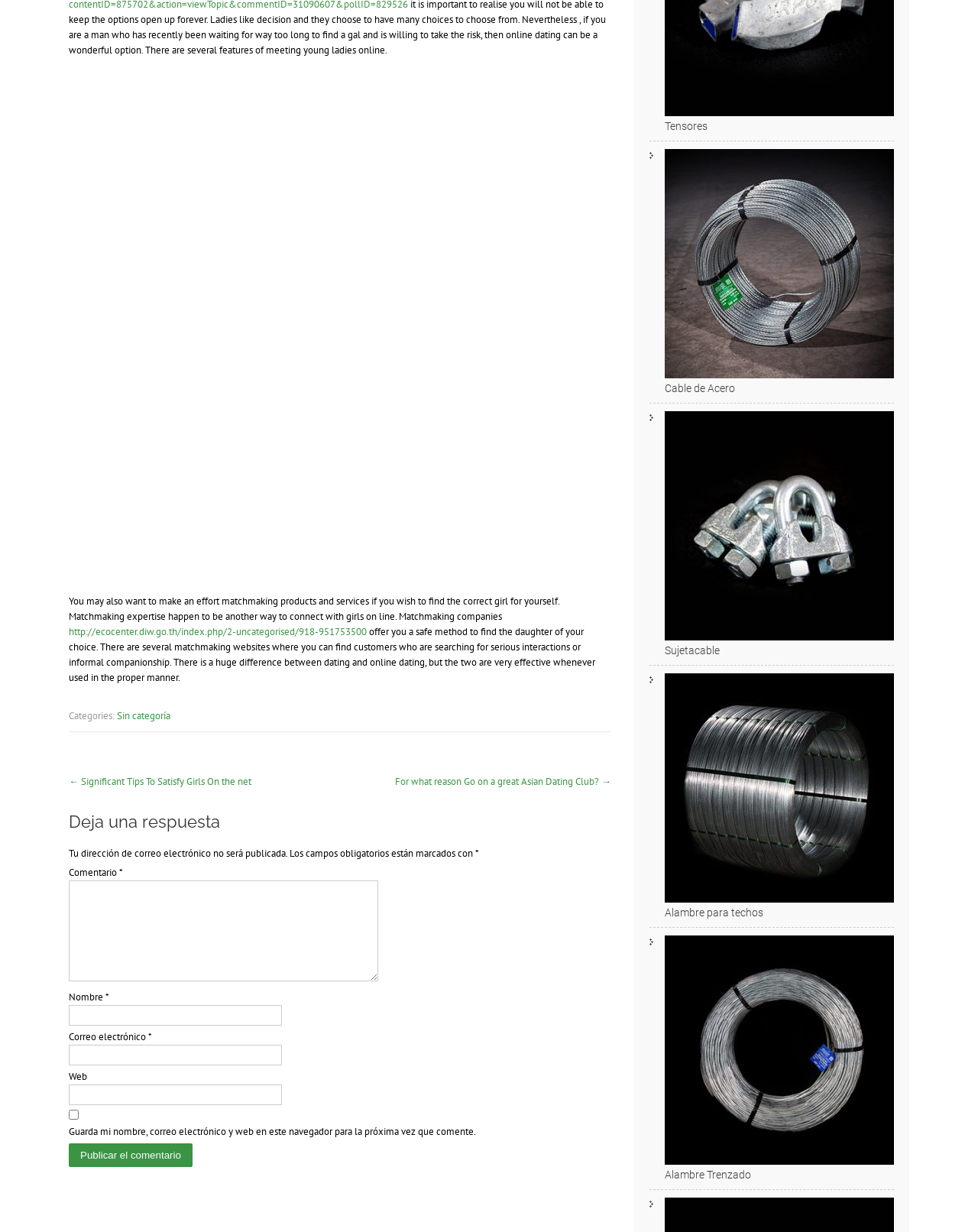Calculate the bounding box coordinates for the UI element based on the following description: "Home". Ensure the coordinates are four float numbers between 0 and 1, i.e., [left, top, right, bottom].

None